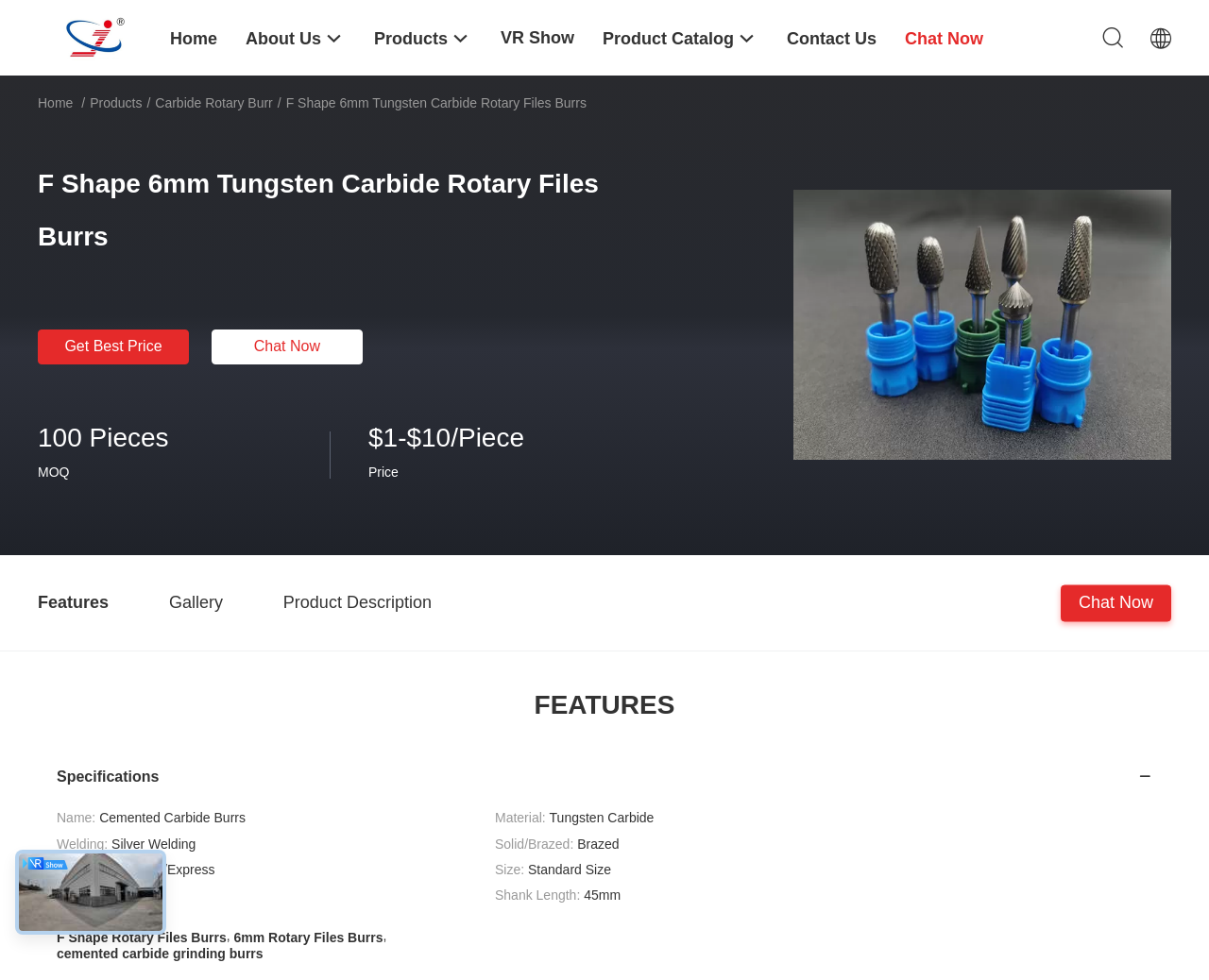Extract the bounding box of the UI element described as: "Products".

[0.074, 0.097, 0.117, 0.113]